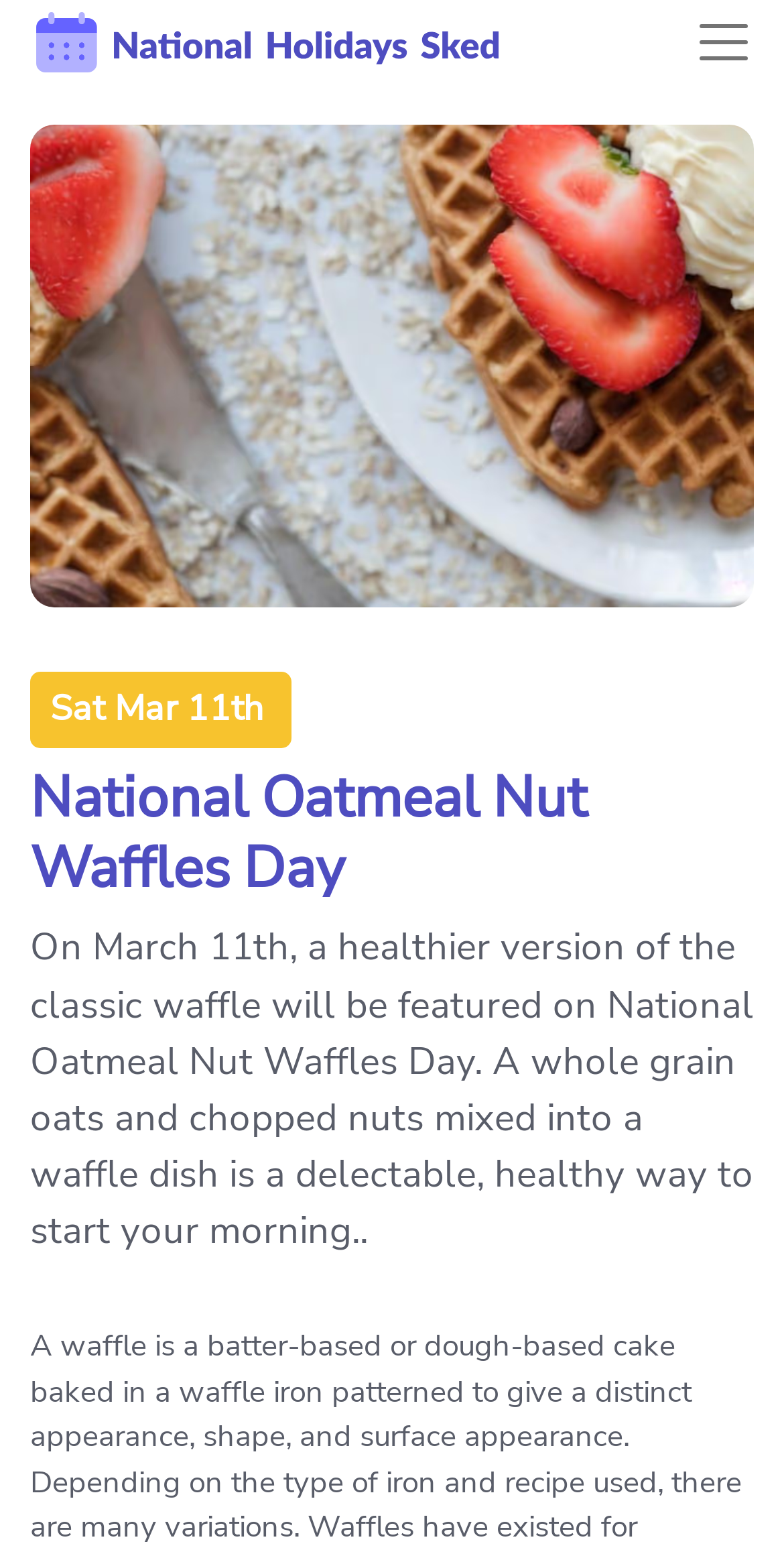Answer the question briefly using a single word or phrase: 
What is the main ingredient of the waffle dish?

Whole grain oats